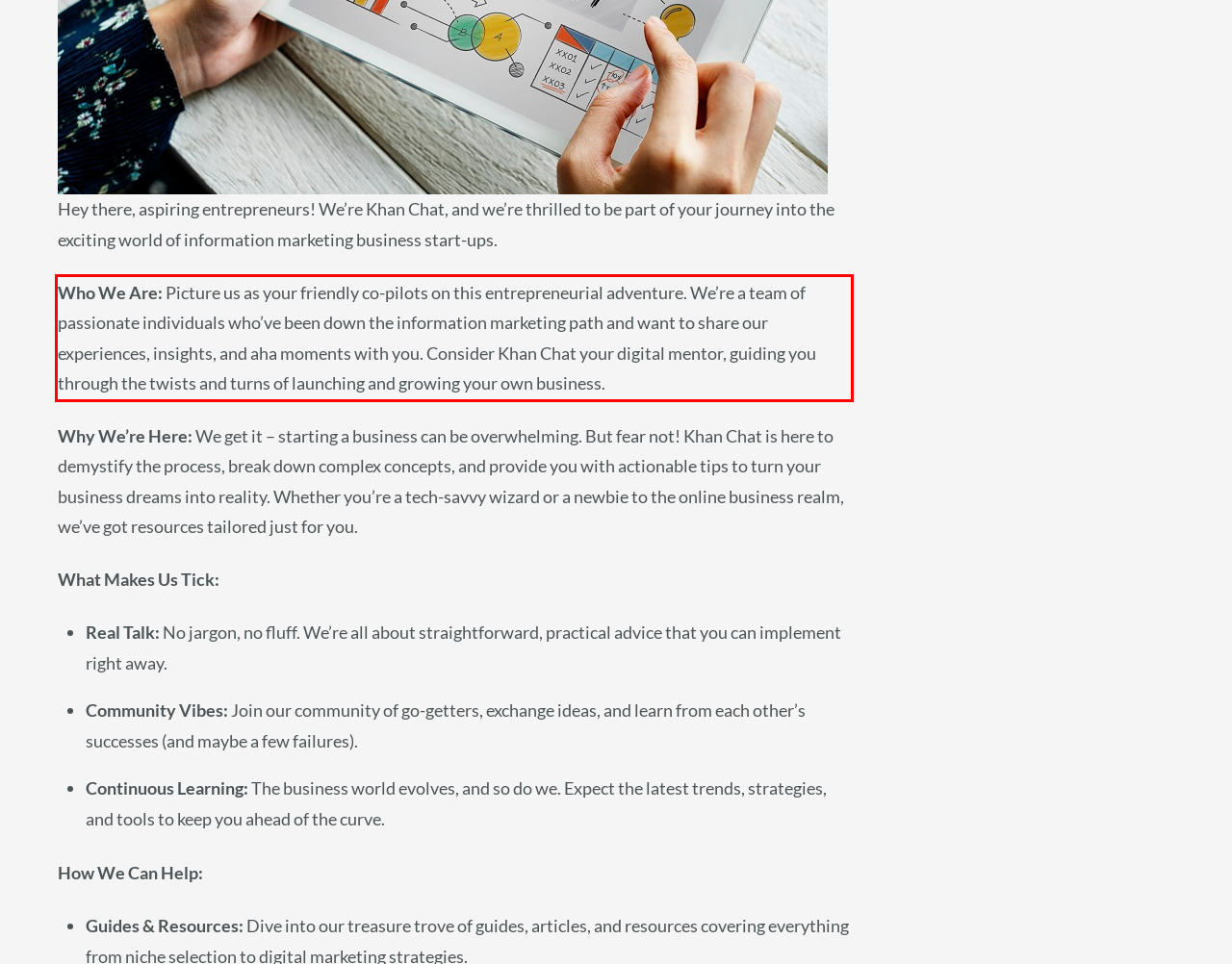You have a screenshot of a webpage, and there is a red bounding box around a UI element. Utilize OCR to extract the text within this red bounding box.

Who We Are: Picture us as your friendly co-pilots on this entrepreneurial adventure. We’re a team of passionate individuals who’ve been down the information marketing path and want to share our experiences, insights, and aha moments with you. Consider Khan Chat your digital mentor, guiding you through the twists and turns of launching and growing your own business.